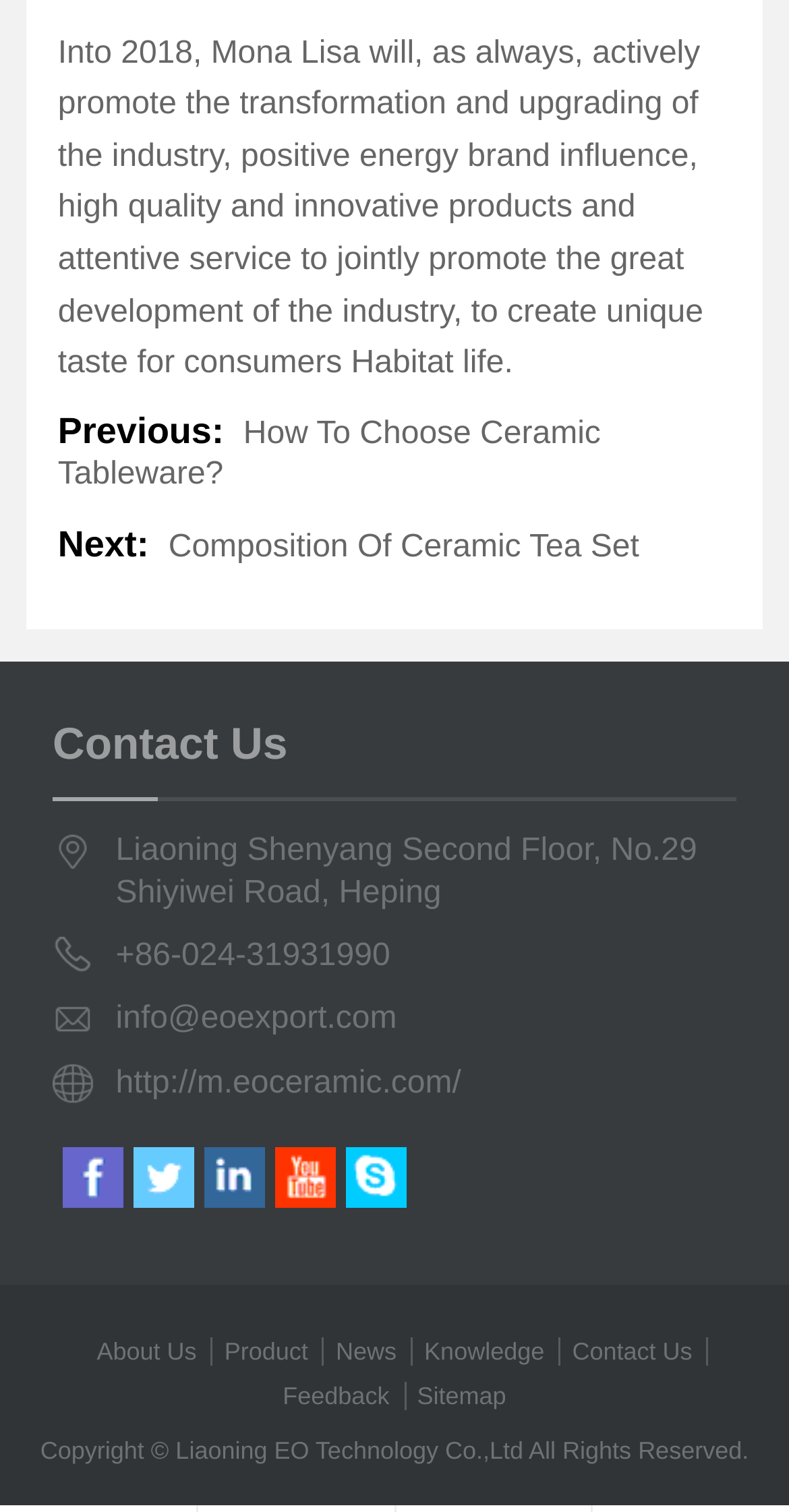Please predict the bounding box coordinates (top-left x, top-left y, bottom-right x, bottom-right y) for the UI element in the screenshot that fits the description: +86-024-31931990

[0.147, 0.62, 0.933, 0.648]